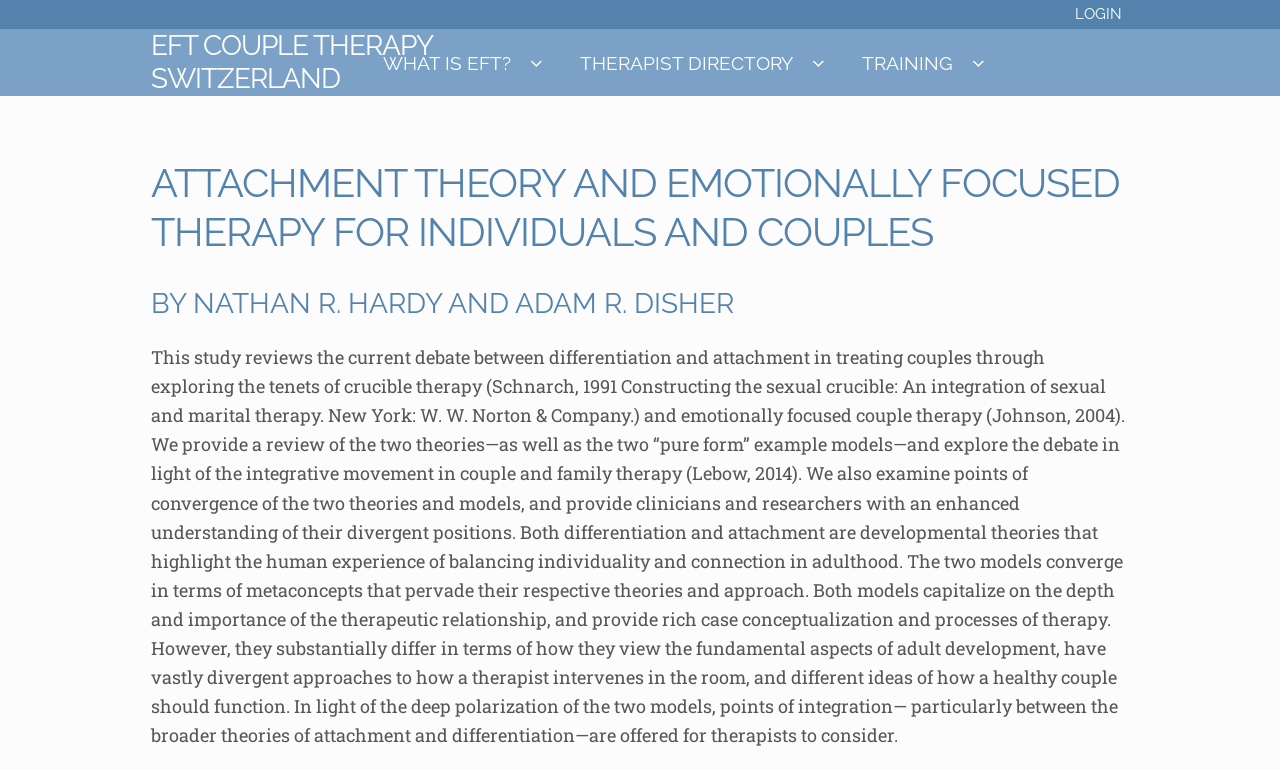Using the information in the image, give a detailed answer to the following question: What is the purpose of the study?

The study aims to provide clinicians and researchers with an enhanced understanding of the divergent positions of differentiation and attachment theories and models, as mentioned in the StaticText element.